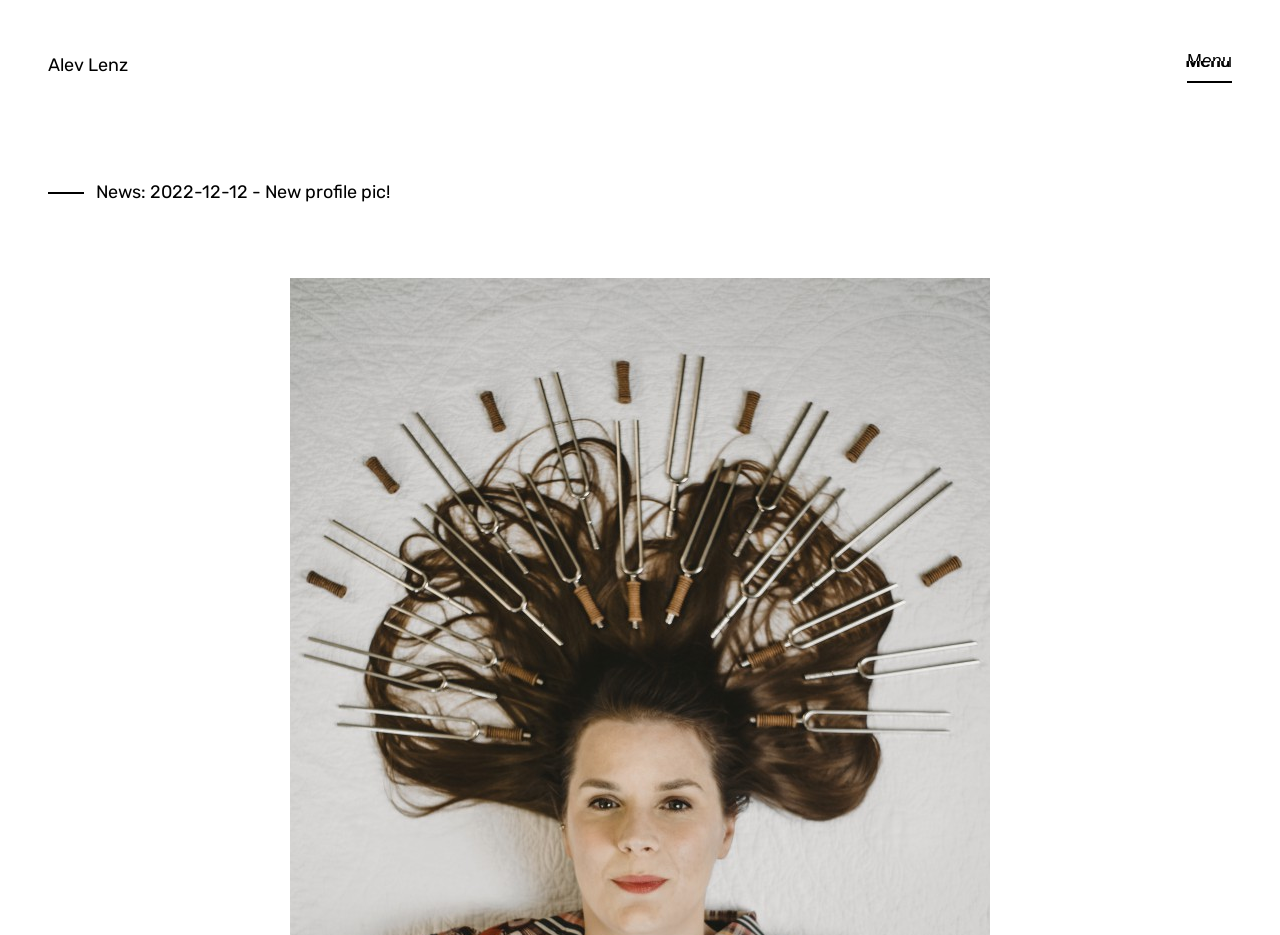What are the main sections of the website?
Based on the image, provide a one-word or brief-phrase response.

Home, News, Music, etc.